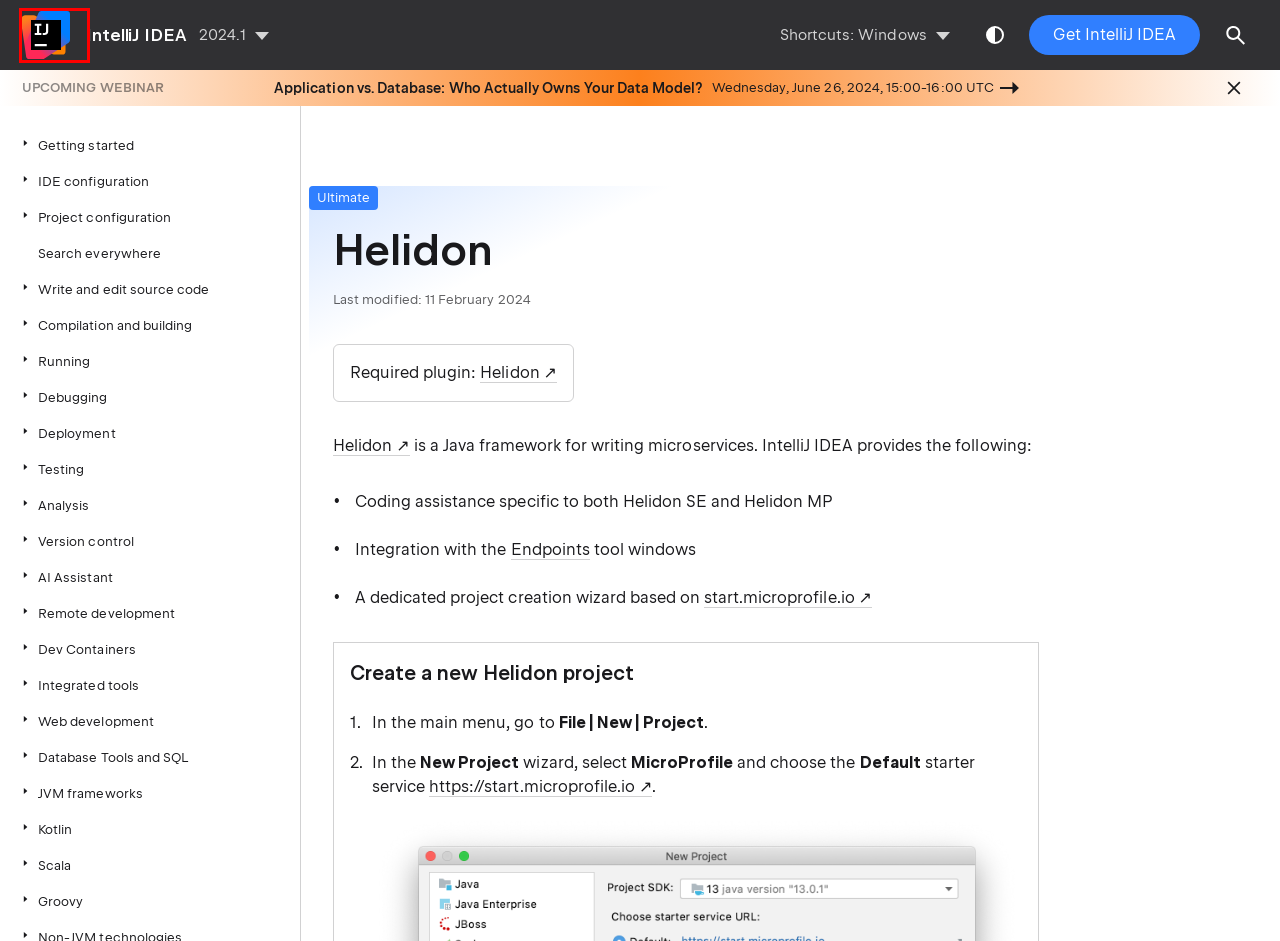Look at the screenshot of a webpage that includes a red bounding box around a UI element. Select the most appropriate webpage description that matches the page seen after clicking the highlighted element. Here are the candidates:
A. Livestream - Application vs. Database: Who Actually Owns Your Data Model? - Registration
B. Helidon - IntelliJ IDEs Plugin | Marketplace
C. Helidon Project
D. JetBrains Products Comparison
E. Starter | MicroProfile
F. IntelliJ IDEA – the Leading Java and Kotlin IDE
G. Privacy & Security - JetBrains
H. Download IntelliJ IDEA – The Leading Java and Kotlin IDE

F